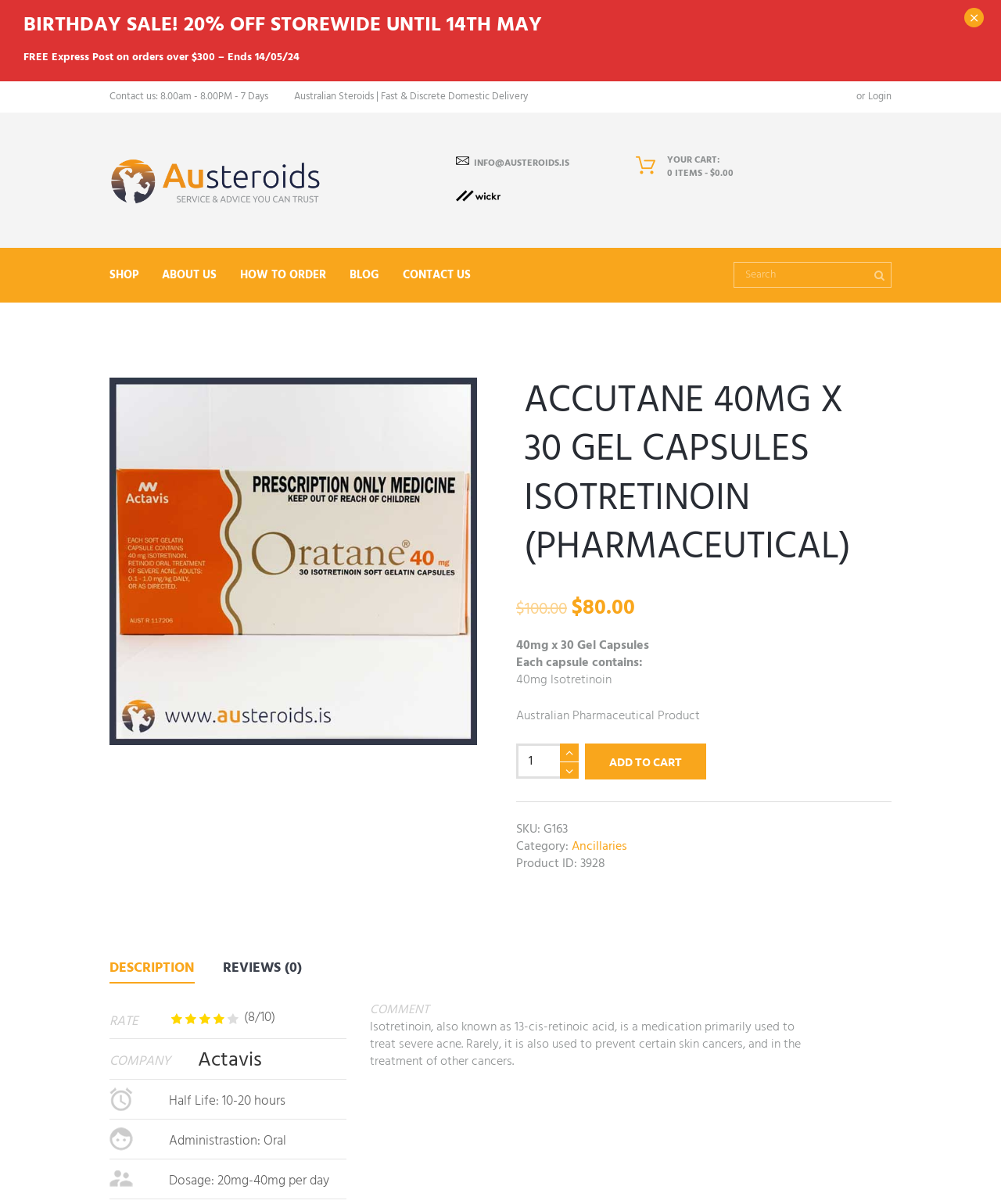Identify the bounding box coordinates of the clickable region to carry out the given instruction: "Click the 'Login' link".

[0.867, 0.068, 0.891, 0.093]